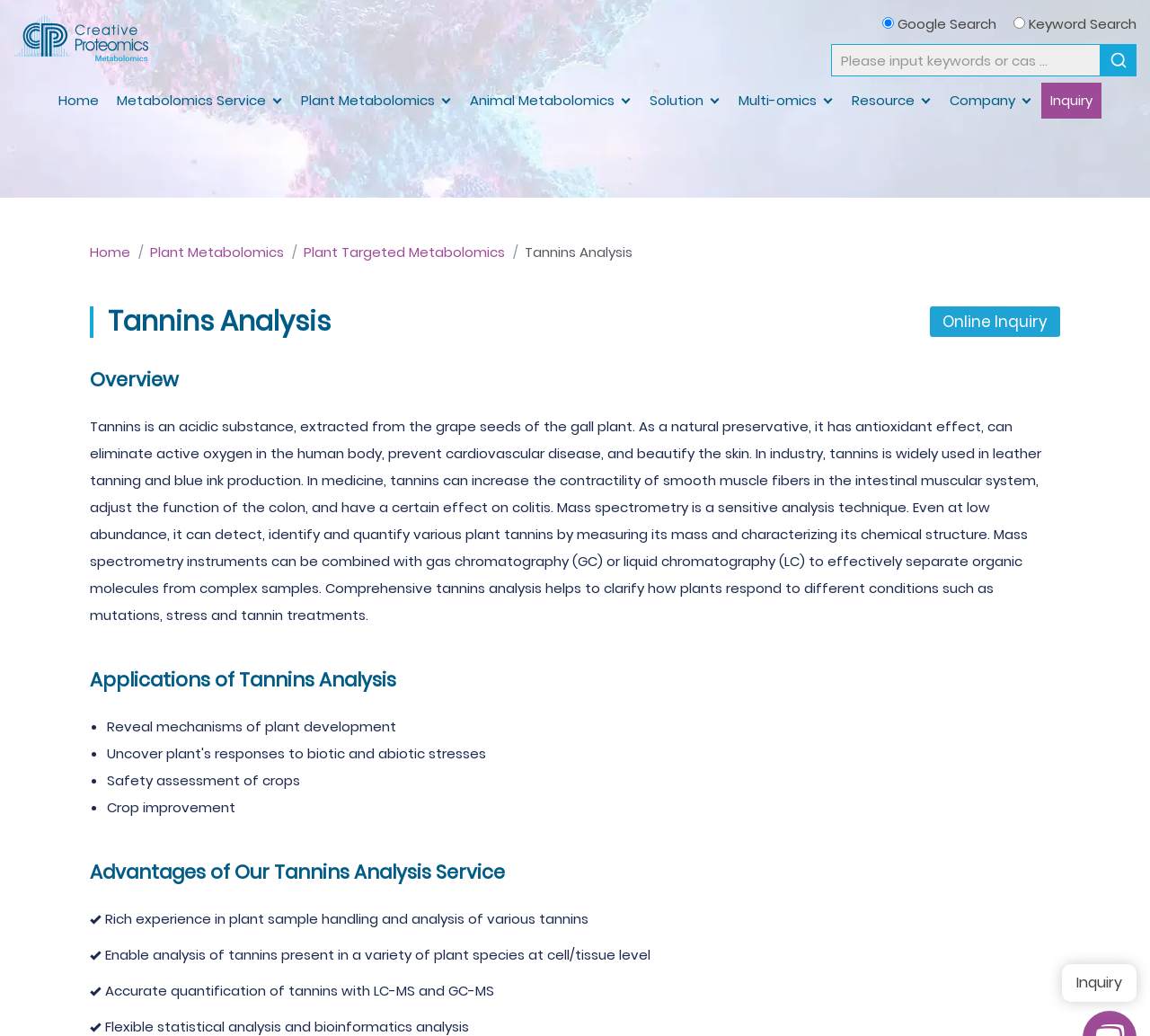What is the purpose of the 'Search' button?
Using the visual information, answer the question in a single word or phrase.

Search for keywords or CAS